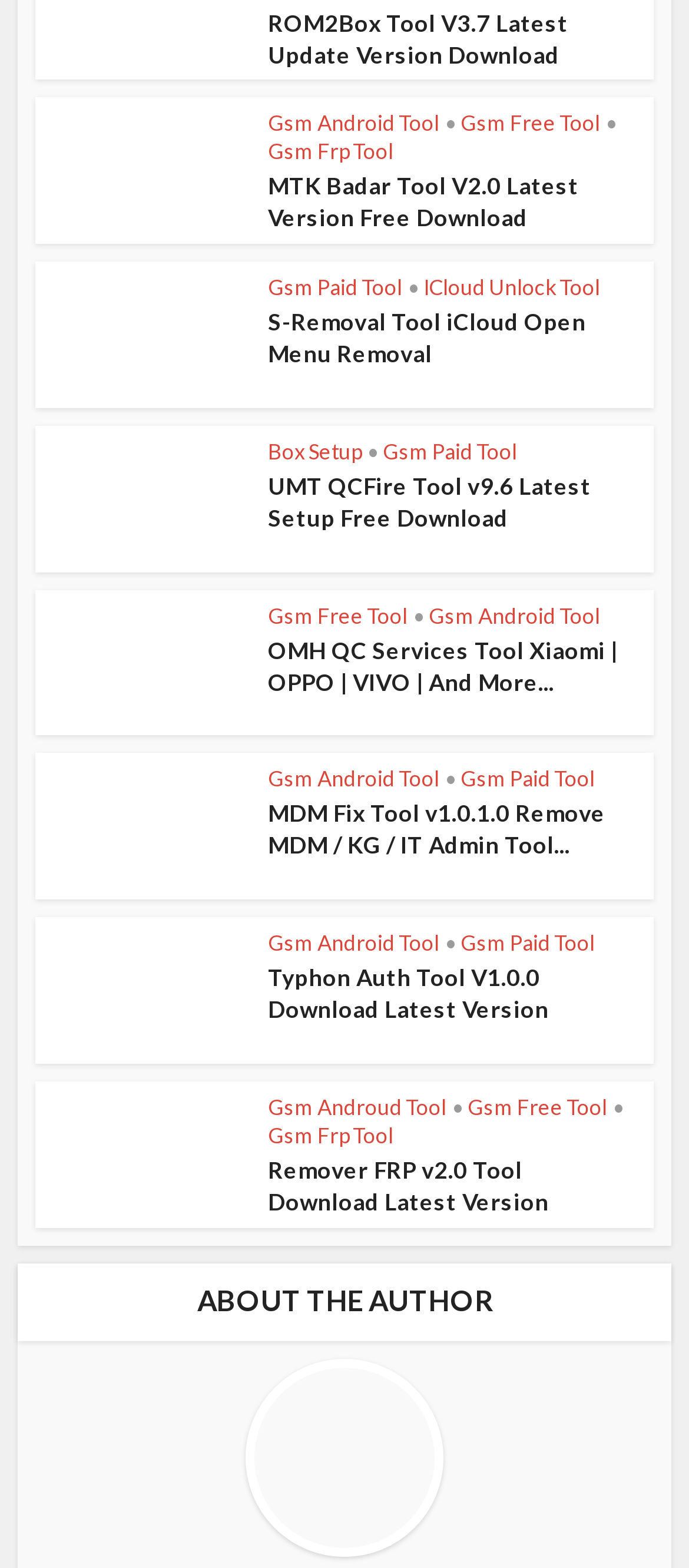Based on the image, give a detailed response to the question: What is the name of the first tool on the webpage?

I looked at the first heading on the webpage, which is 'ROM2Box Tool V3.7 Latest Update Version Download', and extracted the name of the tool from it.